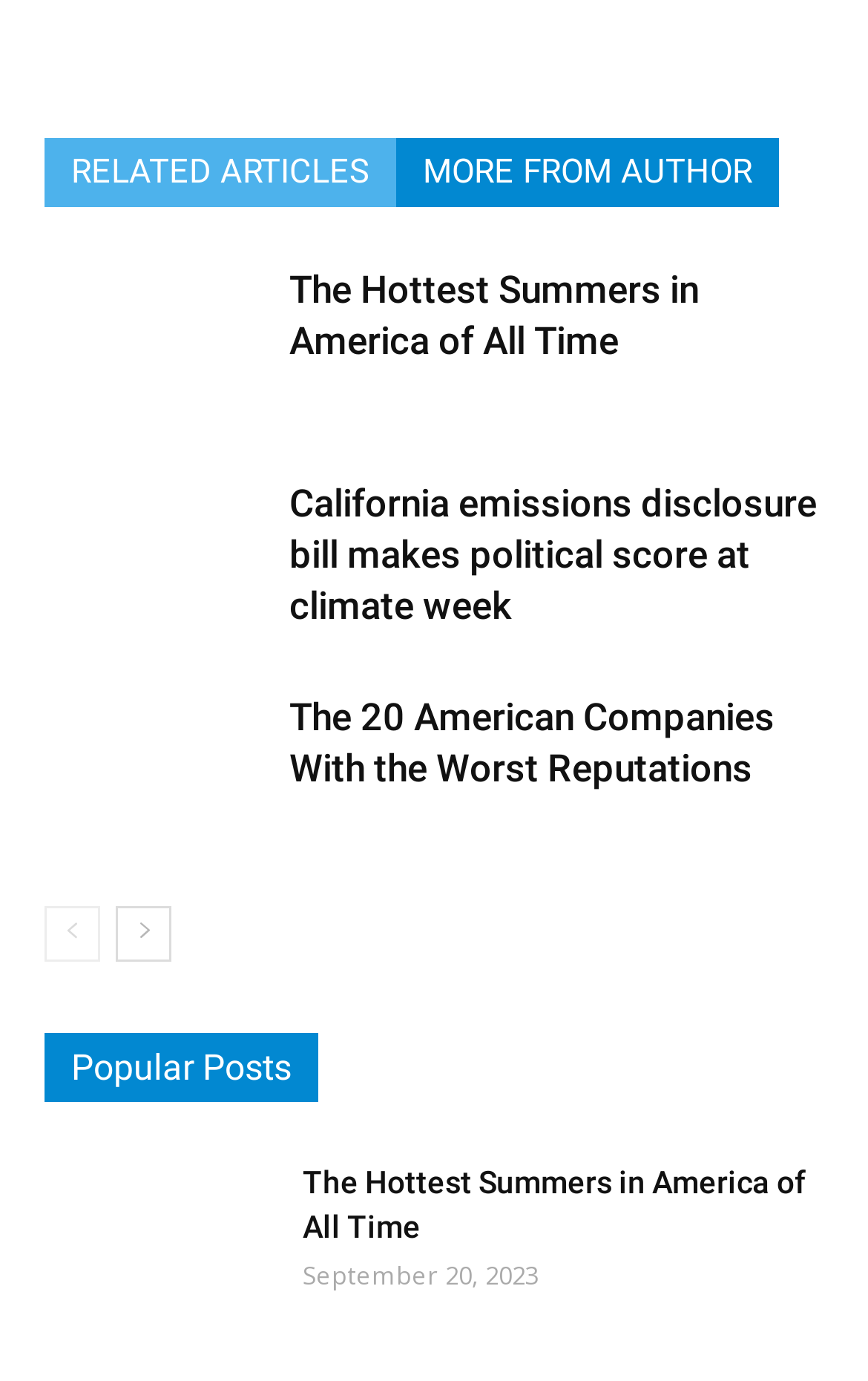Determine the bounding box coordinates for the clickable element to execute this instruction: "Go to Ford Edge Forum homepage". Provide the coordinates as four float numbers between 0 and 1, i.e., [left, top, right, bottom].

None